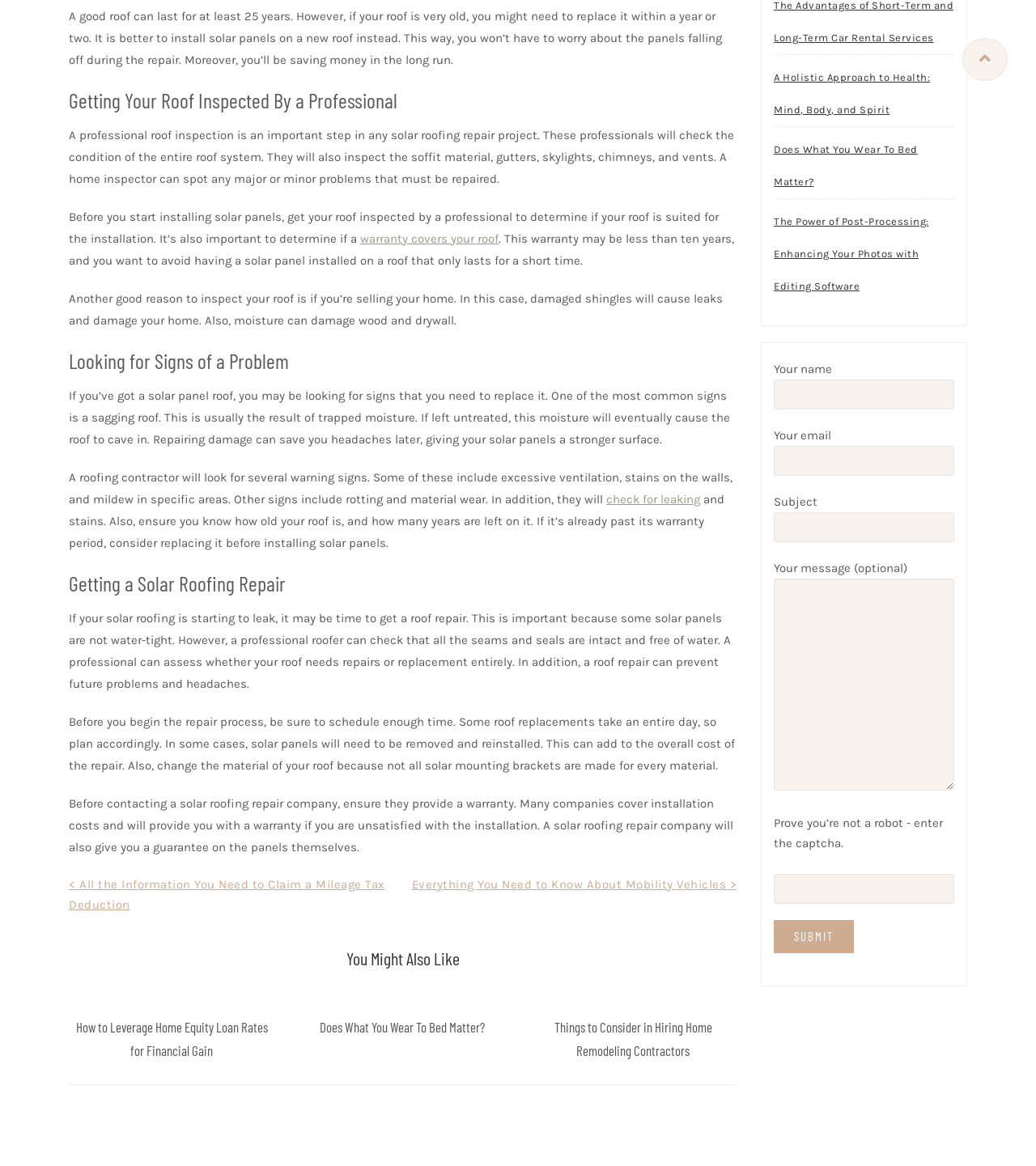Please identify the coordinates of the bounding box that should be clicked to fulfill this instruction: "View April 2023".

None